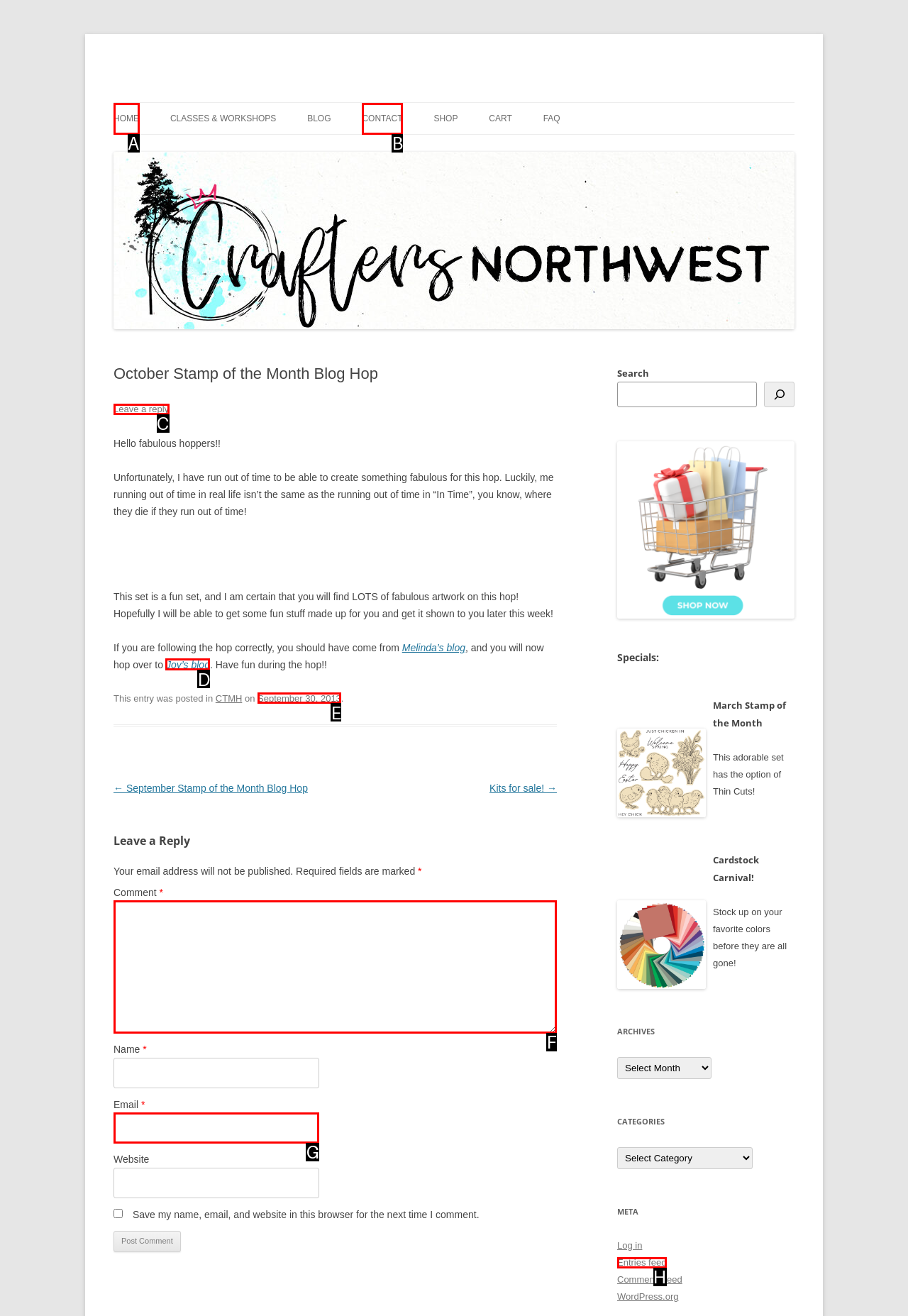Tell me which one HTML element you should click to complete the following task: Leave a reply
Answer with the option's letter from the given choices directly.

C